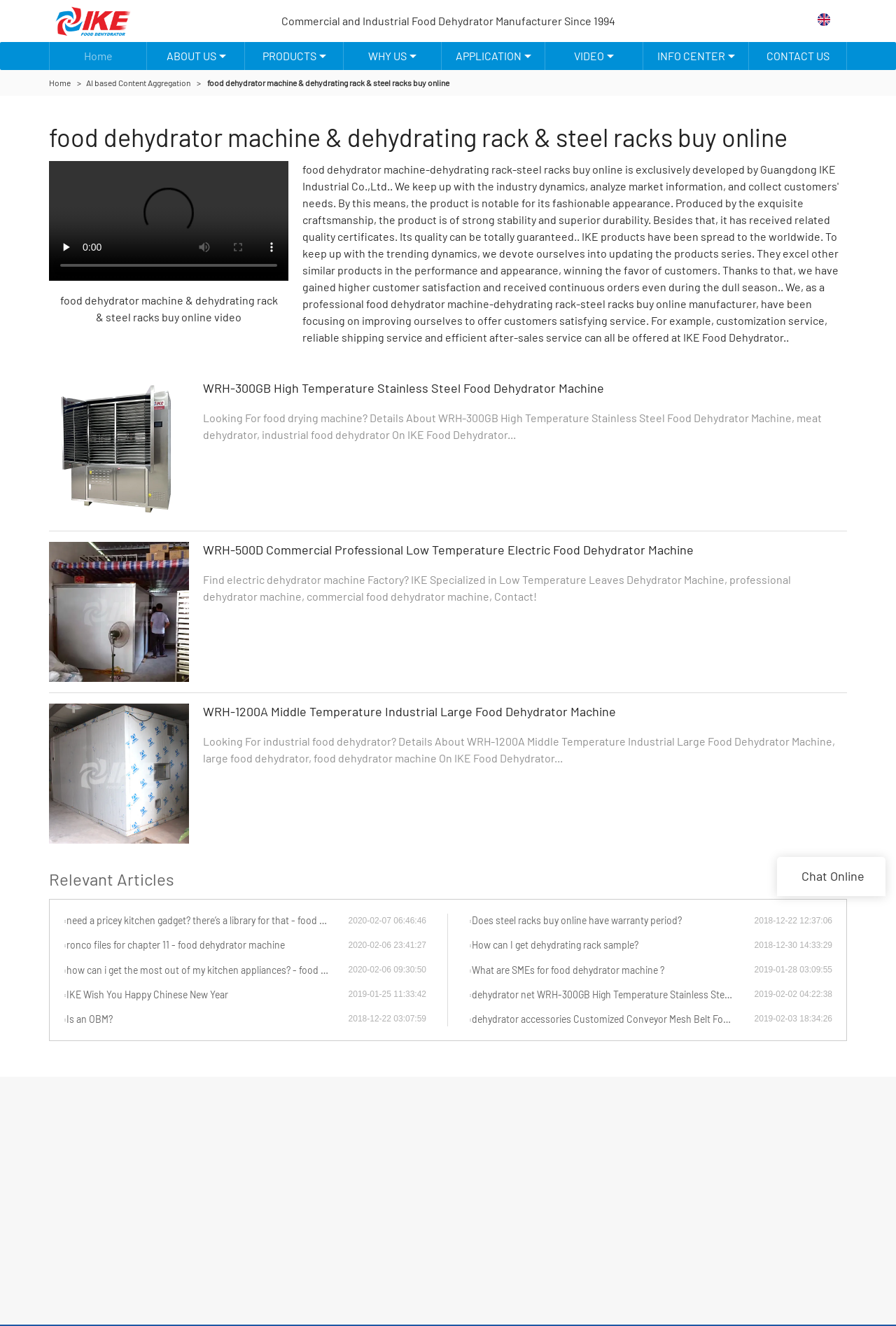Examine the screenshot and answer the question in as much detail as possible: How many relevant articles are listed on the webpage?

The webpage has a section titled 'Relevant Articles' that lists 8 articles with links and dates, indicating that there are 8 relevant articles listed on the webpage.